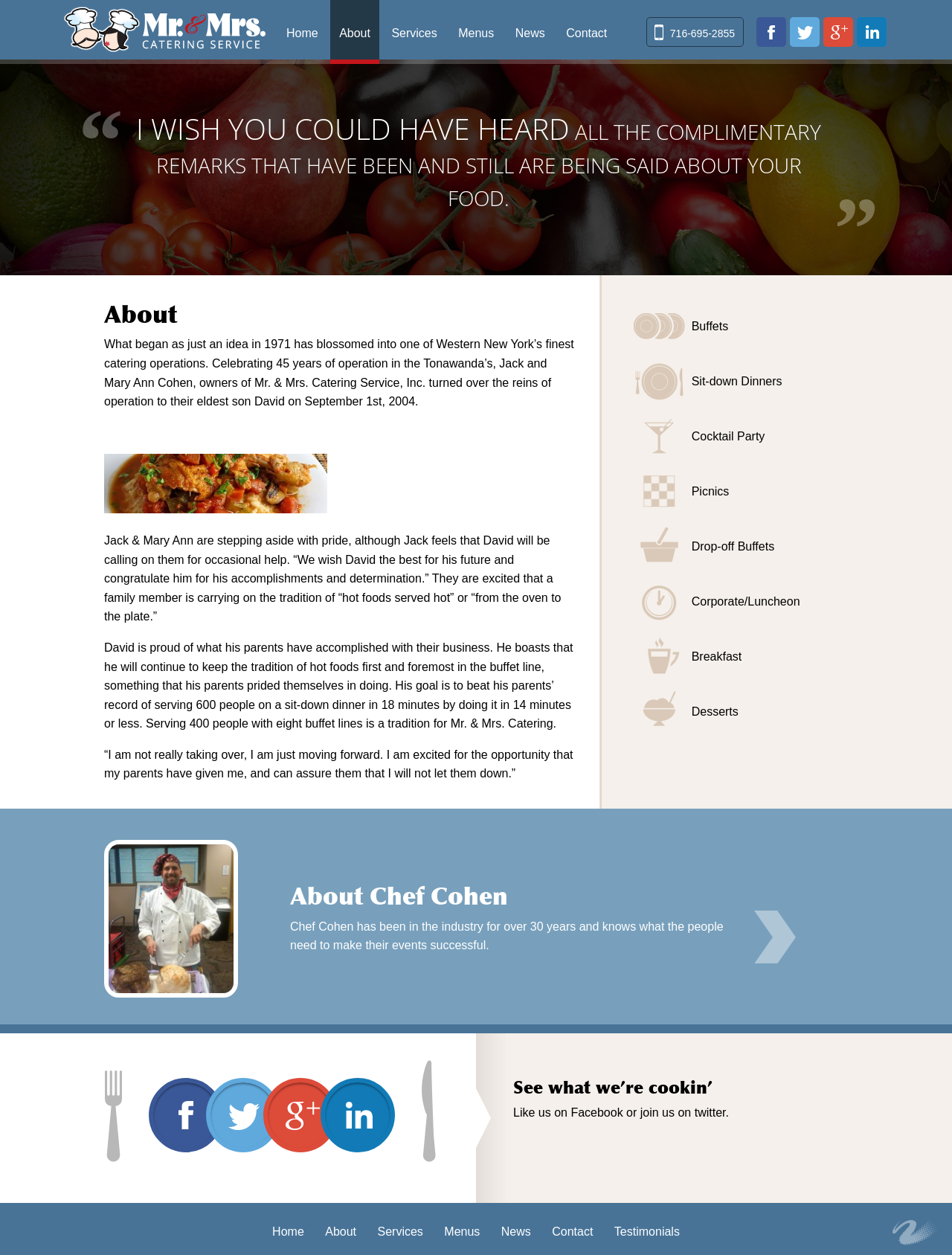Extract the heading text from the webpage.

Mr & Mrs Catering